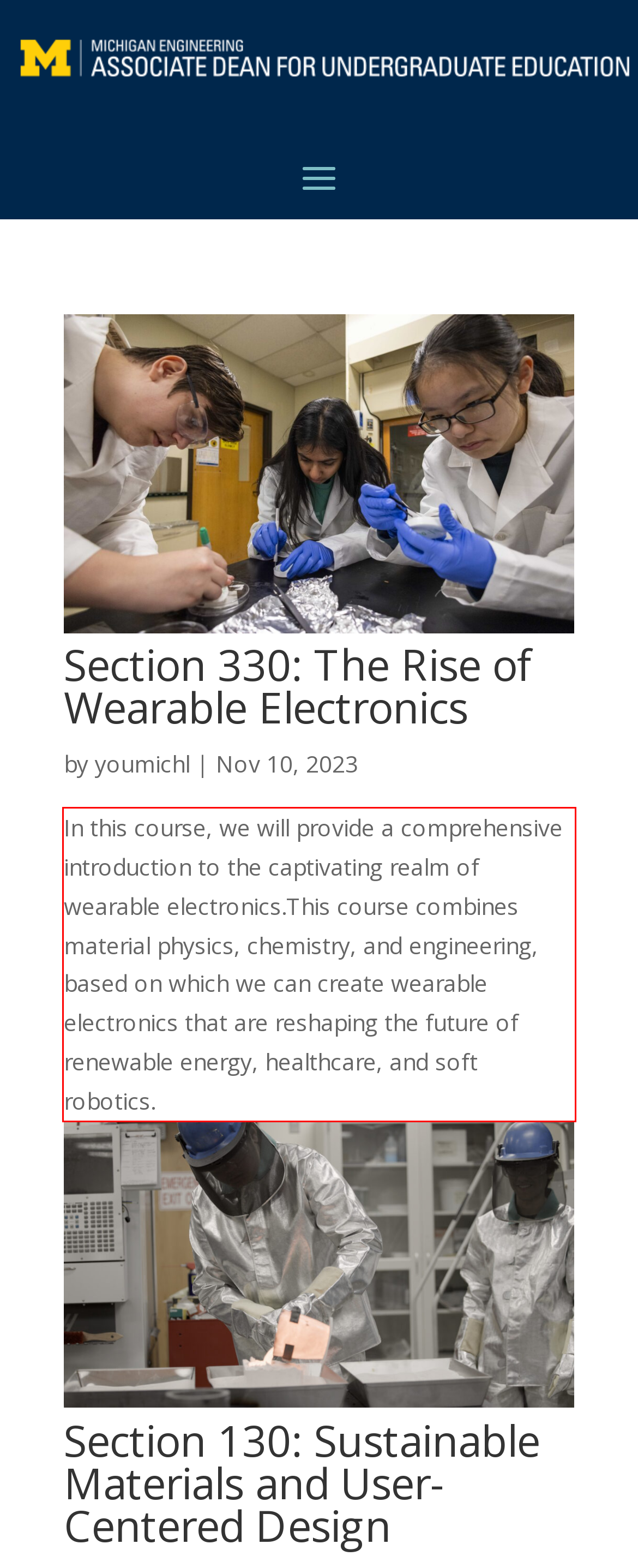You have a screenshot of a webpage where a UI element is enclosed in a red rectangle. Perform OCR to capture the text inside this red rectangle.

In this course, we will provide a comprehensive introduction to the captivating realm of wearable electronics.This course combines material physics, chemistry, and engineering, based on which we can create wearable electronics that are reshaping the future of renewable energy, healthcare, and soft robotics.